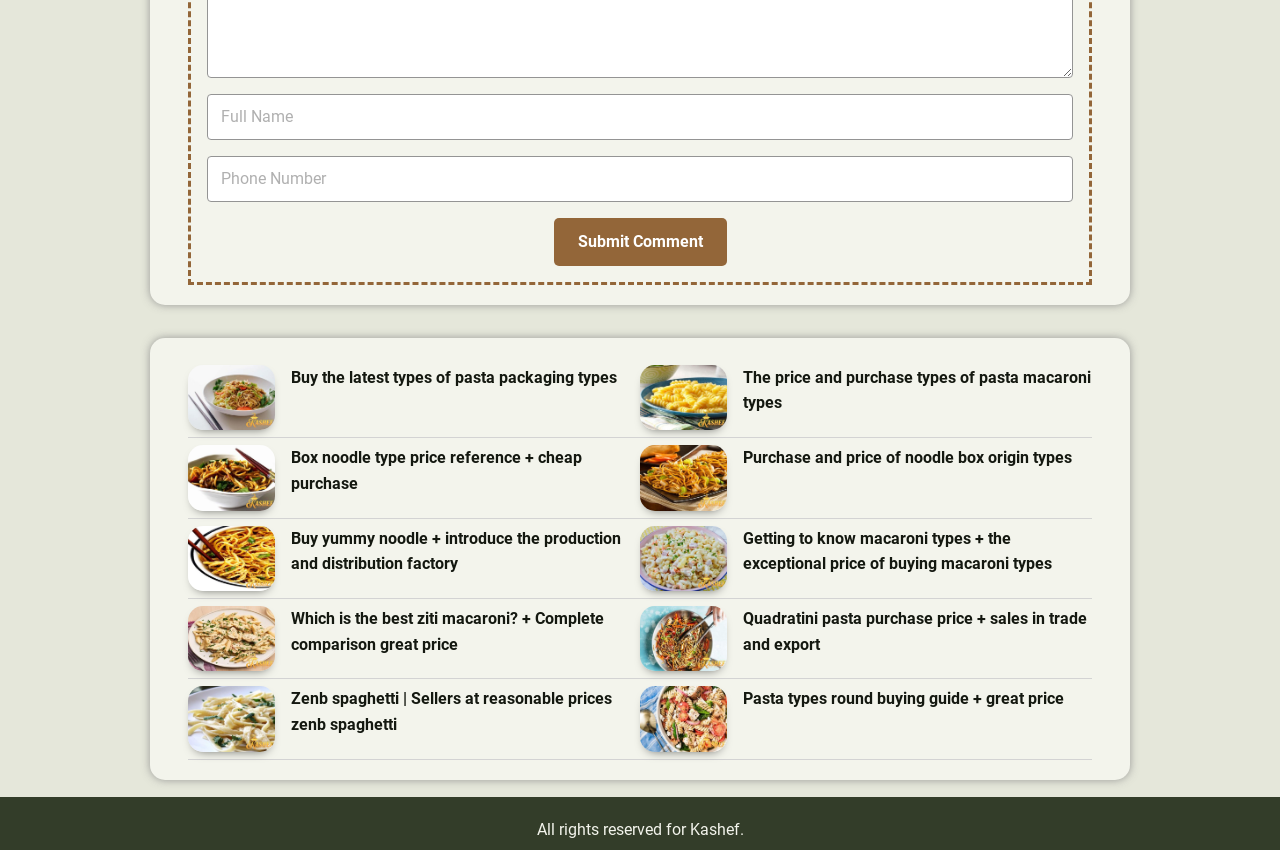How many types of pasta are mentioned on this webpage?
Using the visual information from the image, give a one-word or short-phrase answer.

Multiple